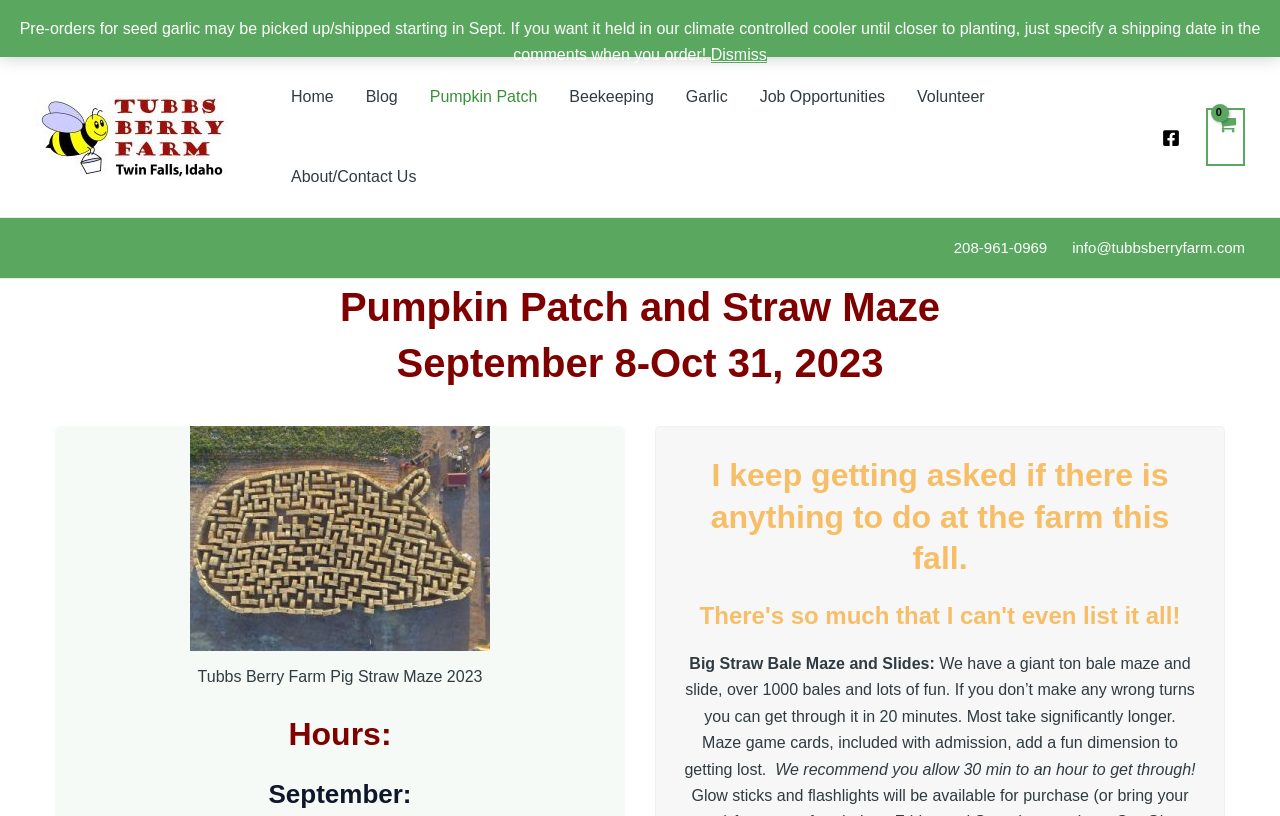Specify the bounding box coordinates for the region that must be clicked to perform the given instruction: "Visit the 'Tubbs Berry Farm' Facebook page".

[0.903, 0.158, 0.927, 0.18]